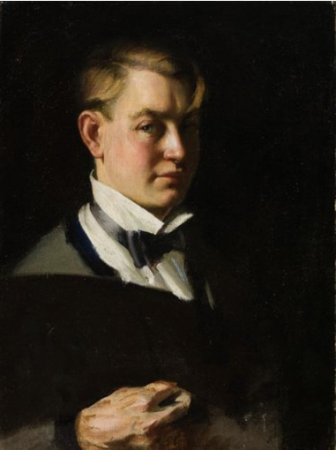What is the size of the artwork?
Can you provide a detailed and comprehensive answer to the question?

The size of the artwork is specifically mentioned as 24 inches by 18 inches, which is a relatively modest size for a portrait, allowing for intricate details and a sense of intimacy.